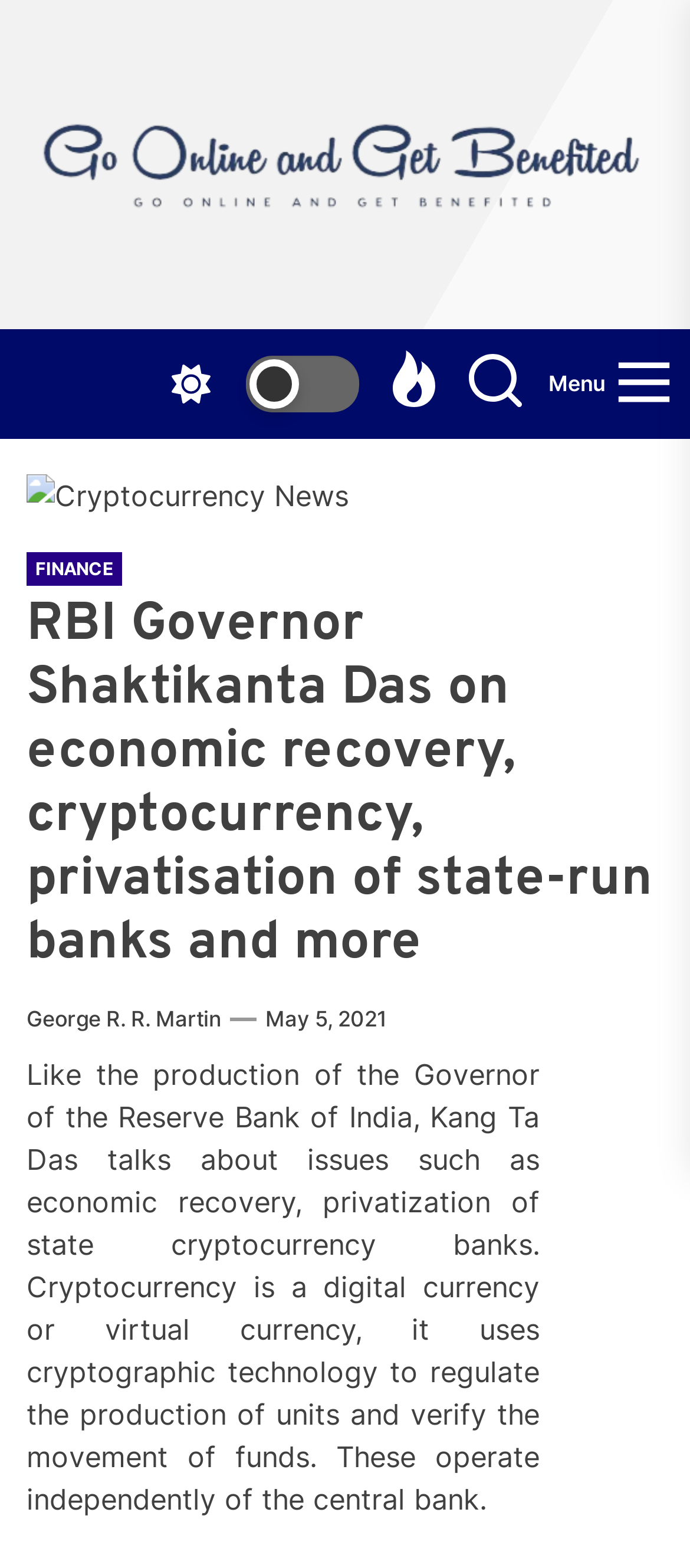Please identify and generate the text content of the webpage's main heading.

RBI Governor Shaktikanta Das on economic recovery, cryptocurrency, privatisation of state-run banks and more